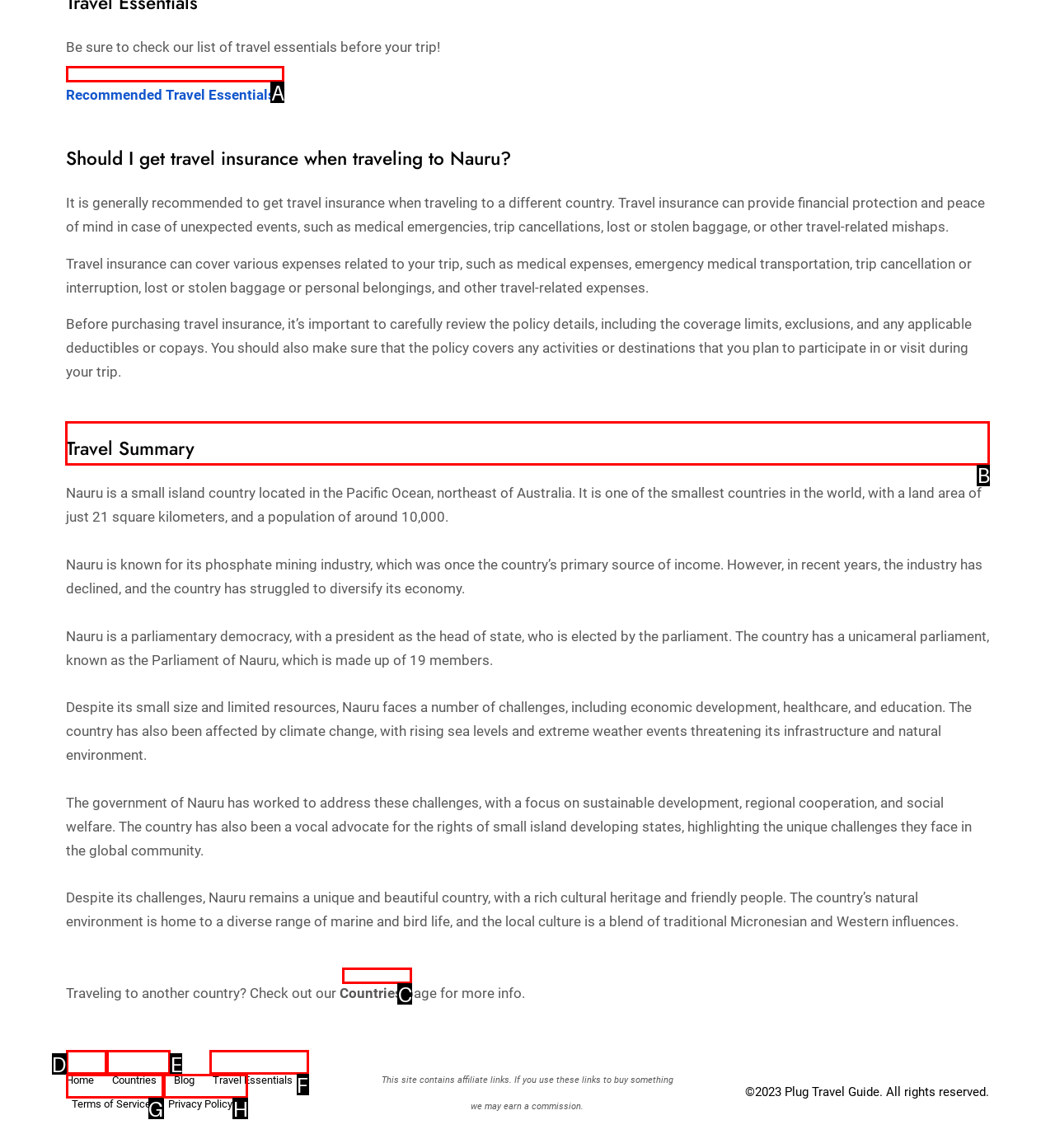Point out the UI element to be clicked for this instruction: Read about 'Travel Summary'. Provide the answer as the letter of the chosen element.

B